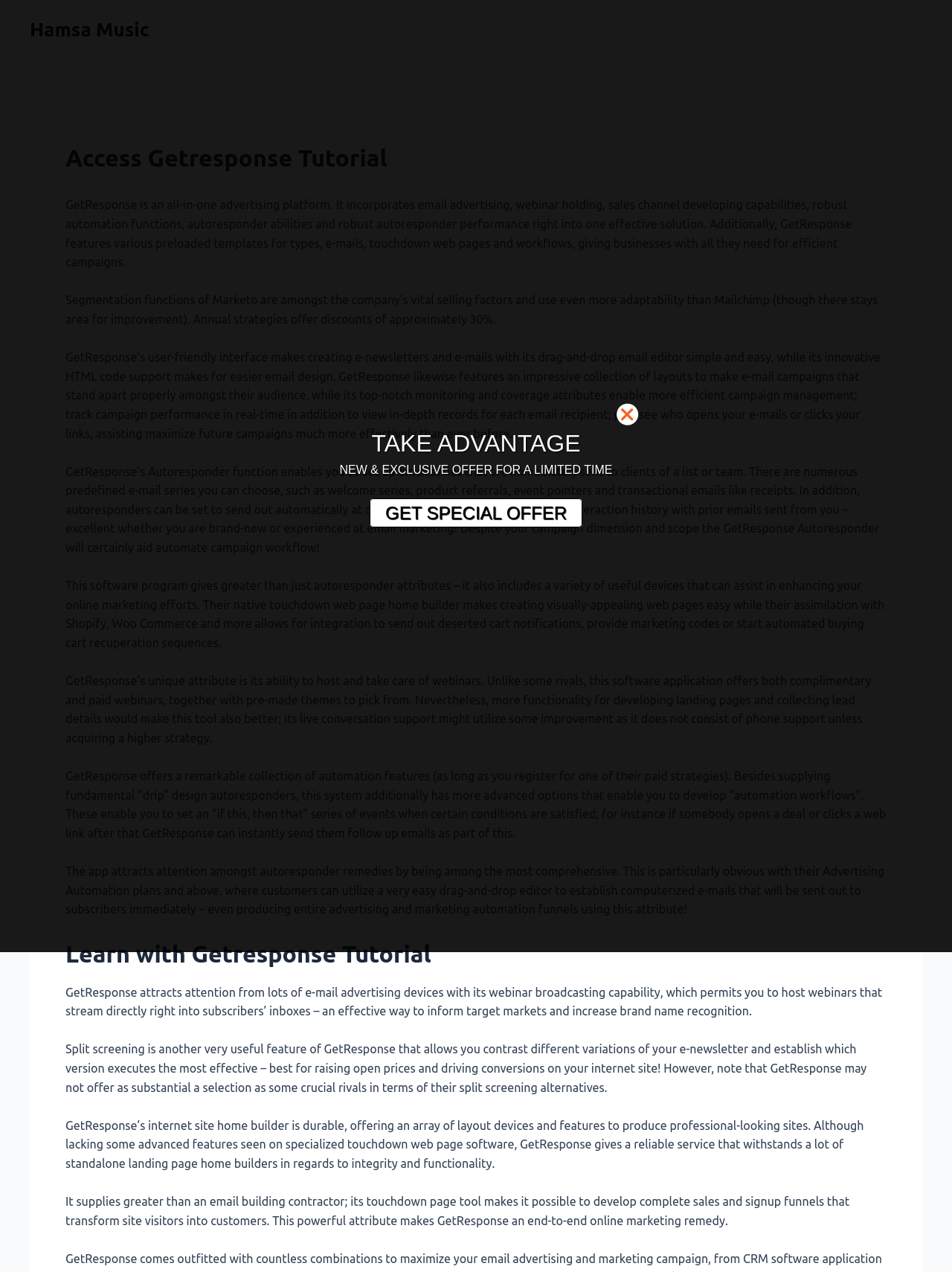Generate a thorough caption detailing the webpage content.

This webpage is a tutorial guide for GetResponse, an all-in-one advertising platform. At the top, there is a link to "Hamsa Music" and a header that reads "Access Getresponse Tutorial". Below the header, there is a brief introduction to GetResponse, describing its features and capabilities.

The main content of the webpage is divided into several sections, each discussing a specific feature of GetResponse. The sections are arranged in a vertical layout, with each section building upon the previous one. The text is dense and informative, with a focus on explaining the benefits and uses of GetResponse's features.

On the left side of the page, there is a call-to-action section with a prominent link to "GET SPECIAL OFFER" and a heading that reads "TAKE ADVANTAGE" and "NEW & EXCLUSIVE OFFER FOR A LIMITED TIME". This section is visually distinct from the rest of the page and is likely intended to grab the user's attention.

The webpage contains a total of 14 sections, each discussing a specific aspect of GetResponse, such as its user-friendly interface, email editor, autoresponder feature, webinar hosting capability, automation features, and more. The text is well-organized and easy to follow, making it a comprehensive guide for anyone looking to learn about GetResponse.